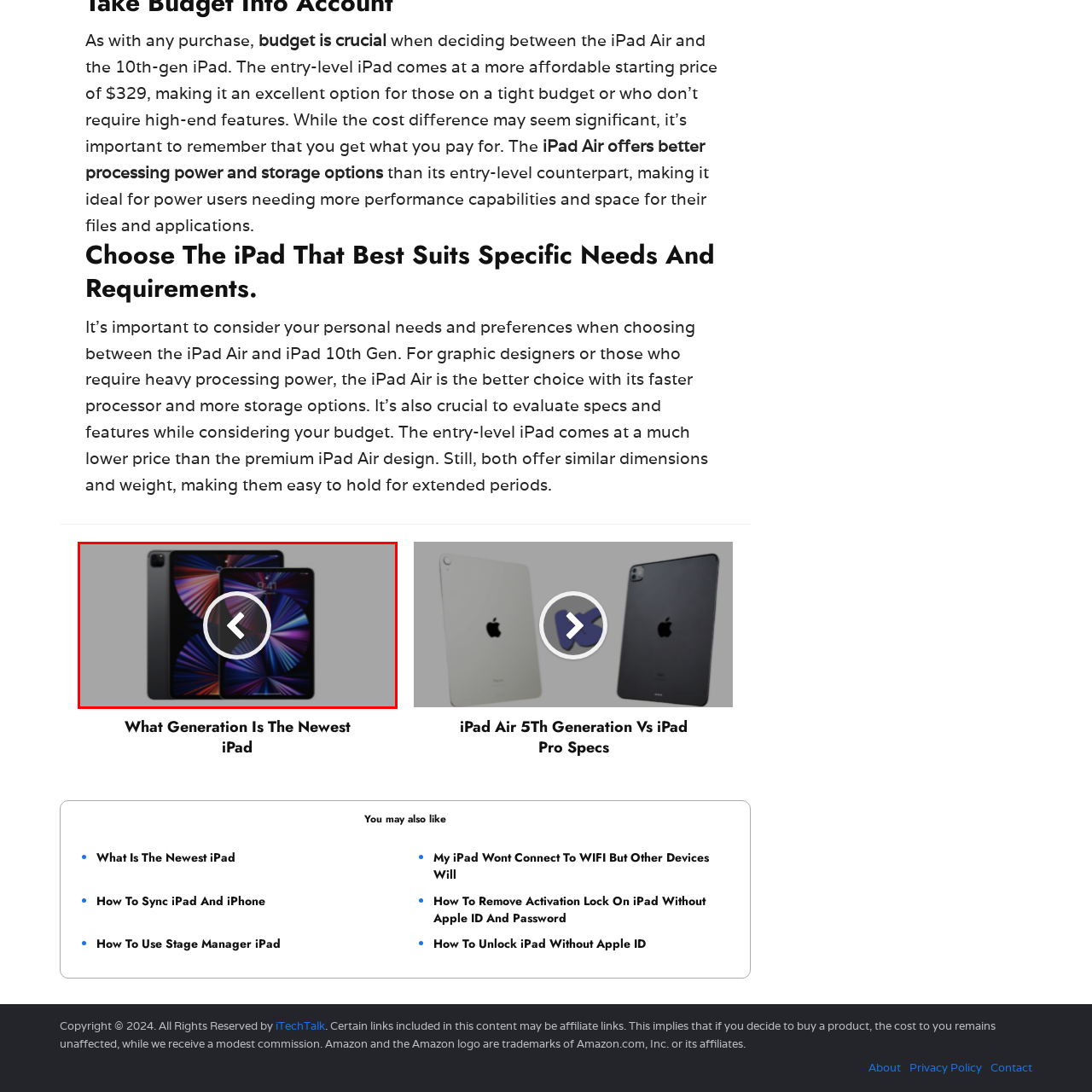Which iPad is positioned as the higher-performance option?
Refer to the image highlighted by the red box and give a one-word or short-phrase answer reflecting what you see.

iPad Air